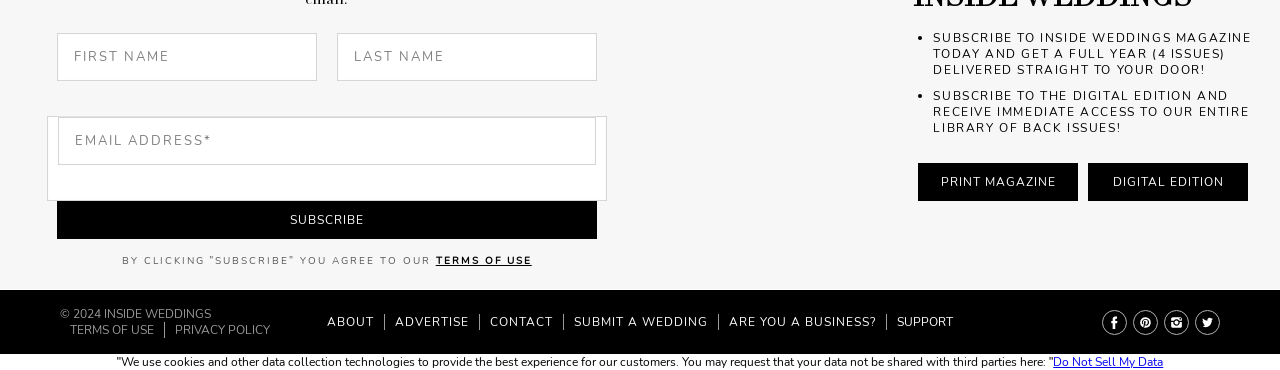What is the required field in the subscription form?
Answer the question with as much detail as possible.

The input field for 'Email address' is marked as 'required: False', which suggests that it is not a required field. However, it is likely that the email address is still necessary for subscription purposes, even if it is not technically required.